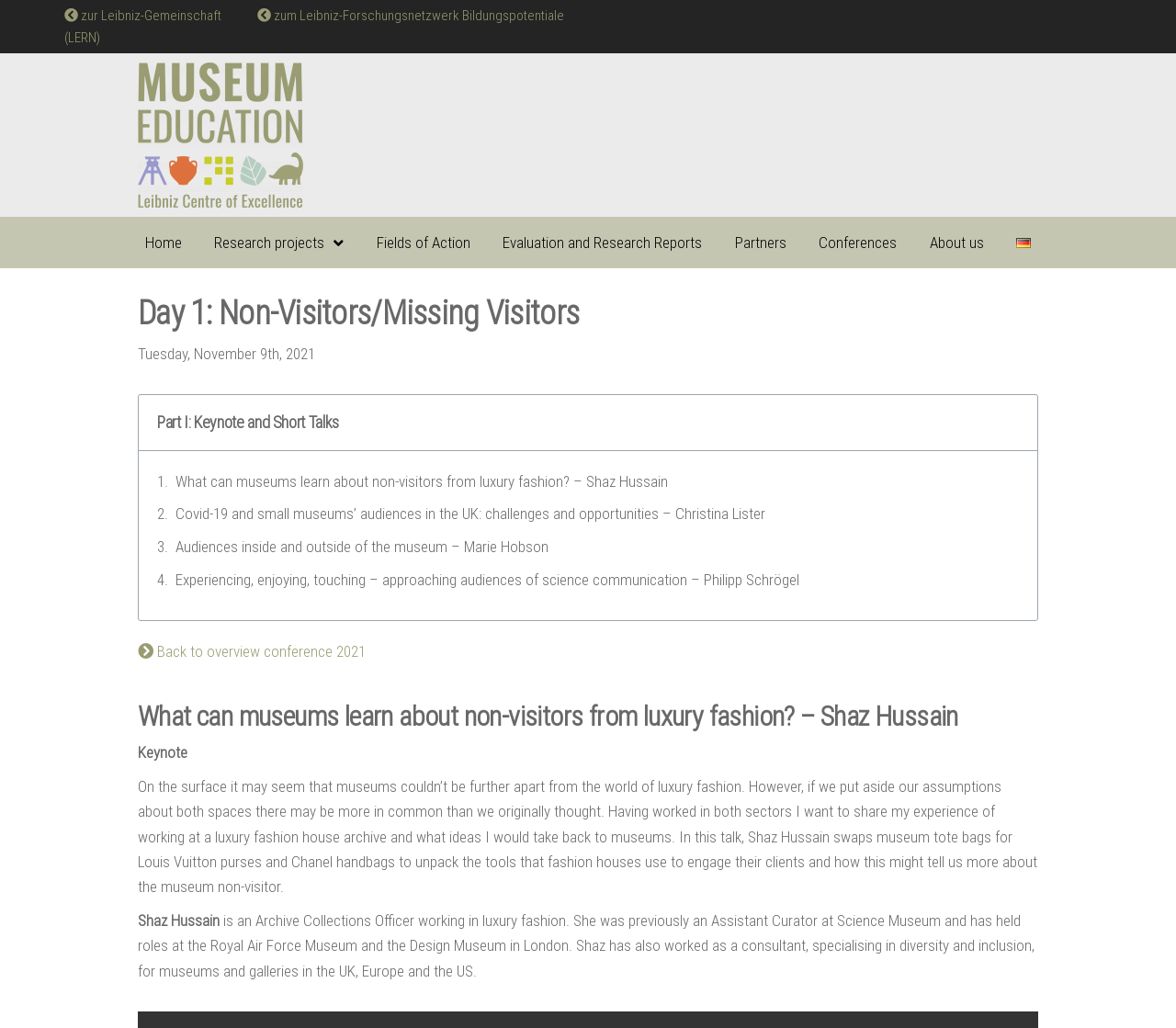Pinpoint the bounding box coordinates of the clickable element to carry out the following instruction: "view research projects."

[0.176, 0.22, 0.298, 0.252]